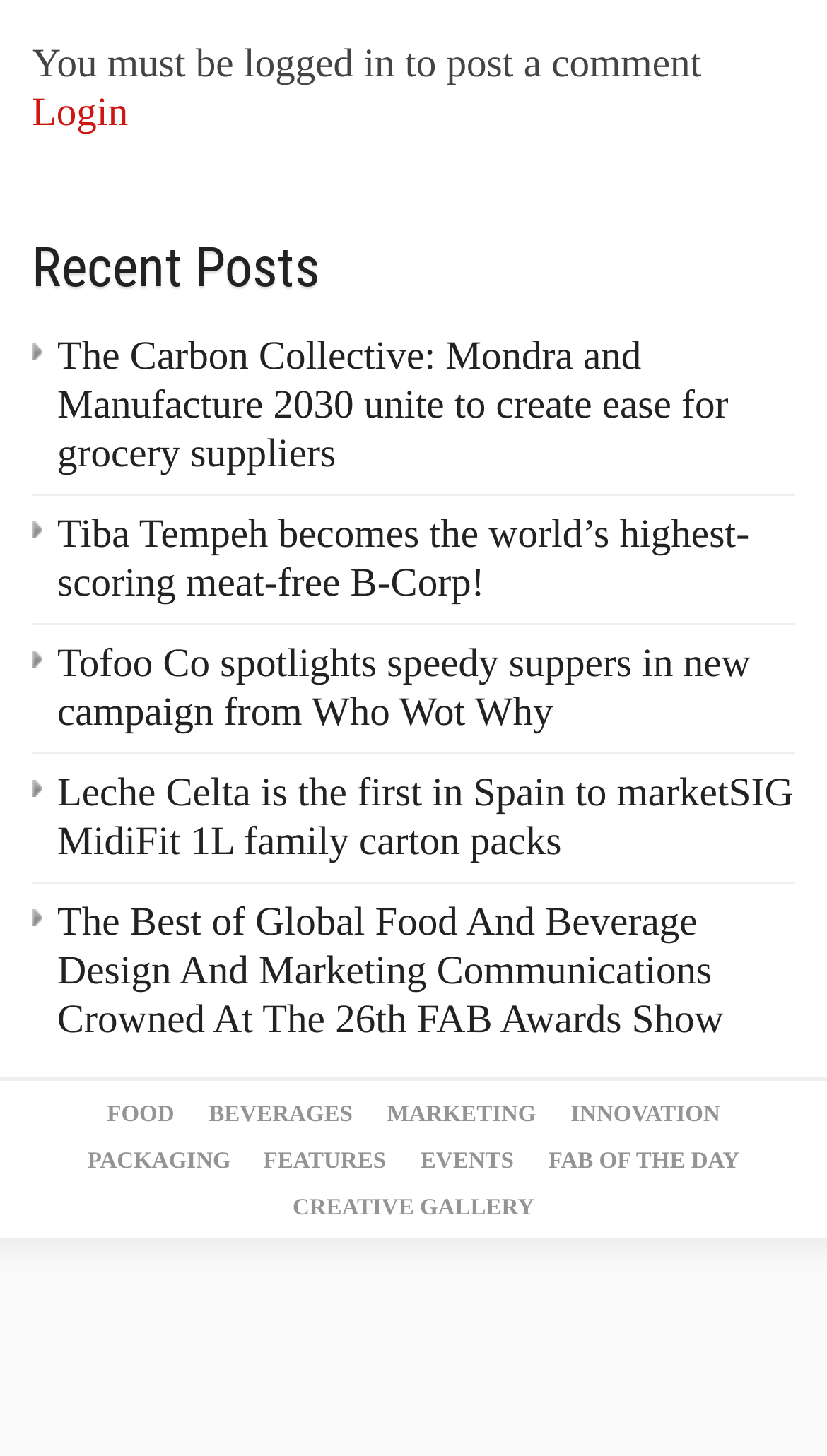Consider the image and give a detailed and elaborate answer to the question: 
What is required to post a comment?

I read the static text at the top of the page, which says 'You must be logged in to post a comment'. This indicates that login is required to post a comment.